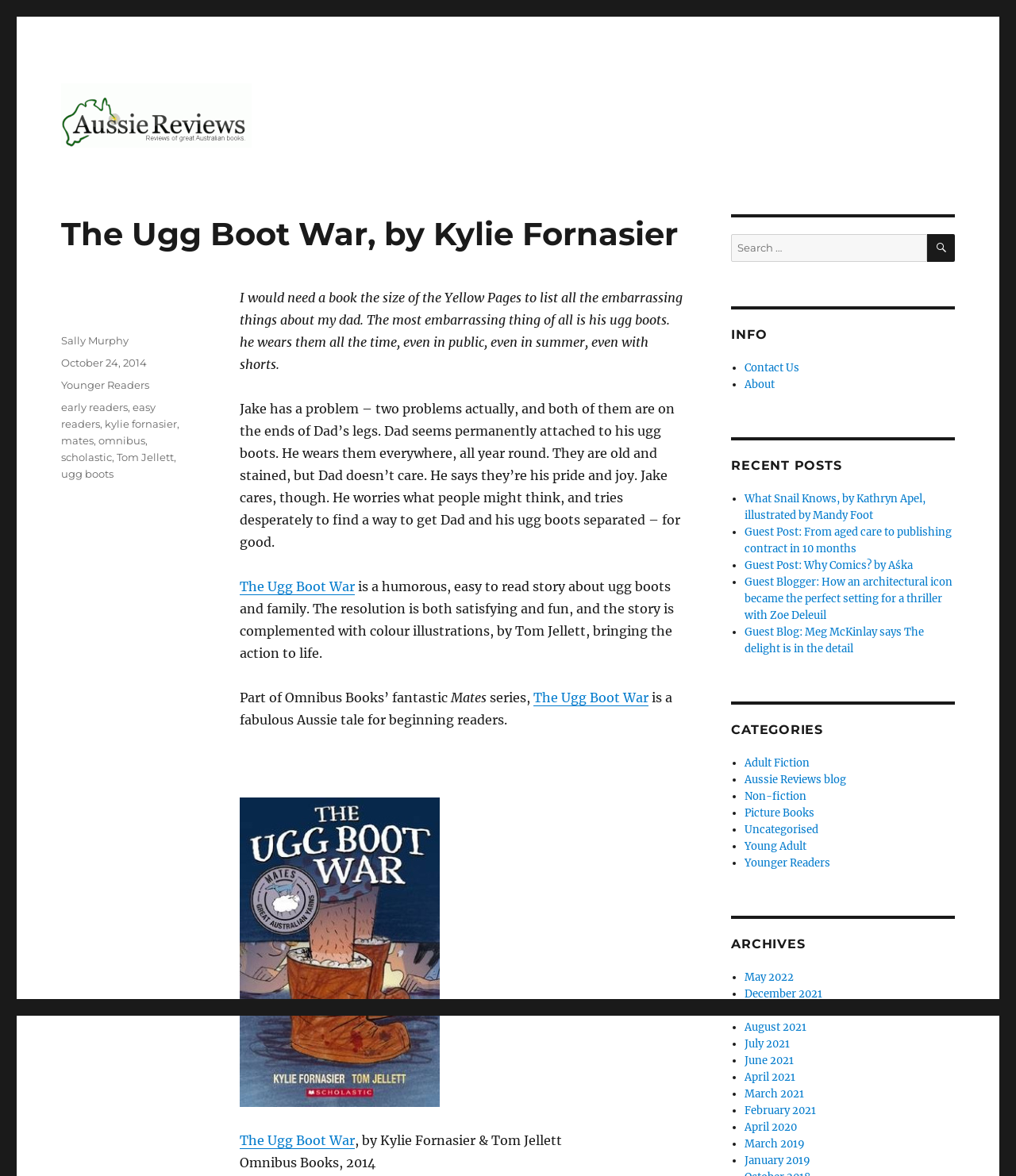Generate a comprehensive description of the webpage content.

This webpage is a book review page, specifically for the book "The Ugg Boot War" by Kylie Fornasier. At the top of the page, there is a link to "Aussie Reviews" and an image of the same name. Below this, there is a header with the title of the book and a brief description of the book. 

The main content of the page is a review of the book, which is divided into several paragraphs. The review describes the book as a humorous and easy-to-read story about ugg boots and family, with colorful illustrations by Tom Jellett. The reviewer praises the book's resolution as satisfying and fun.

To the right of the main content, there are several sections. The first section is a search bar with a button labeled "SEARCH". Below this, there is an "INFO" section with links to "Contact Us" and "About". The next section is "RECENT POSTS", which lists several recent book reviews with links to each review. 

Further down, there is a "CATEGORIES" section that lists various categories of book reviews, such as "Adult Fiction", "Non-fiction", and "Picture Books", with links to each category. Finally, there is an "ARCHIVES" section, but it does not appear to contain any links or content.